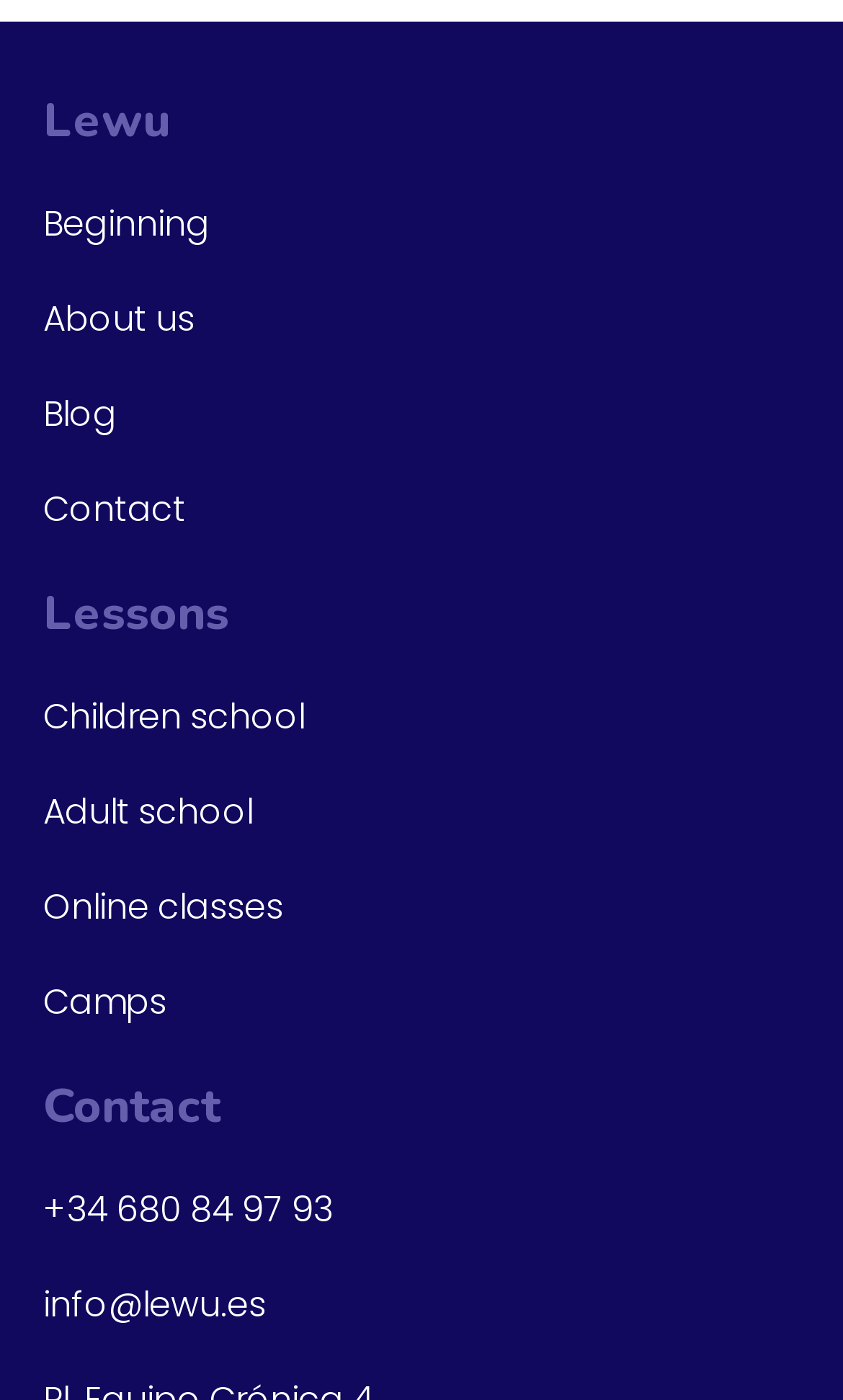Please provide a one-word or phrase answer to the question: 
What is the first link on the webpage?

Beginning